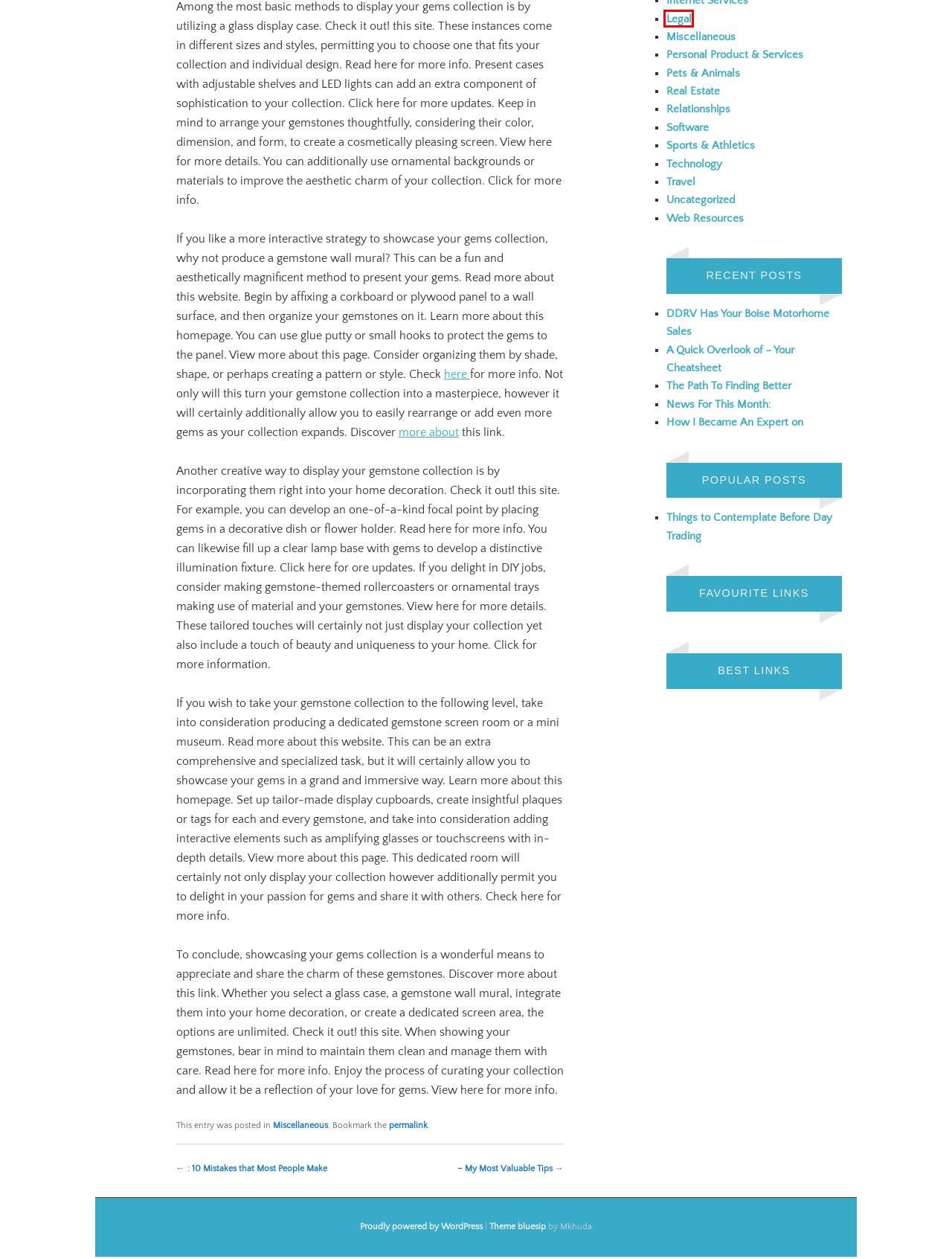Review the screenshot of a webpage that includes a red bounding box. Choose the most suitable webpage description that matches the new webpage after clicking the element within the red bounding box. Here are the candidates:
A. Software – Business Strategy
B. Technology – Business Strategy
C. Pets & Animals – Business Strategy
D. Display Your Gems Collection :: RuthVThomson9HP
E. The Art of Mastering – Business Strategy
F. The Path To Finding Better – Business Strategy
G. Legal – Business Strategy
H. Travel – Business Strategy

G